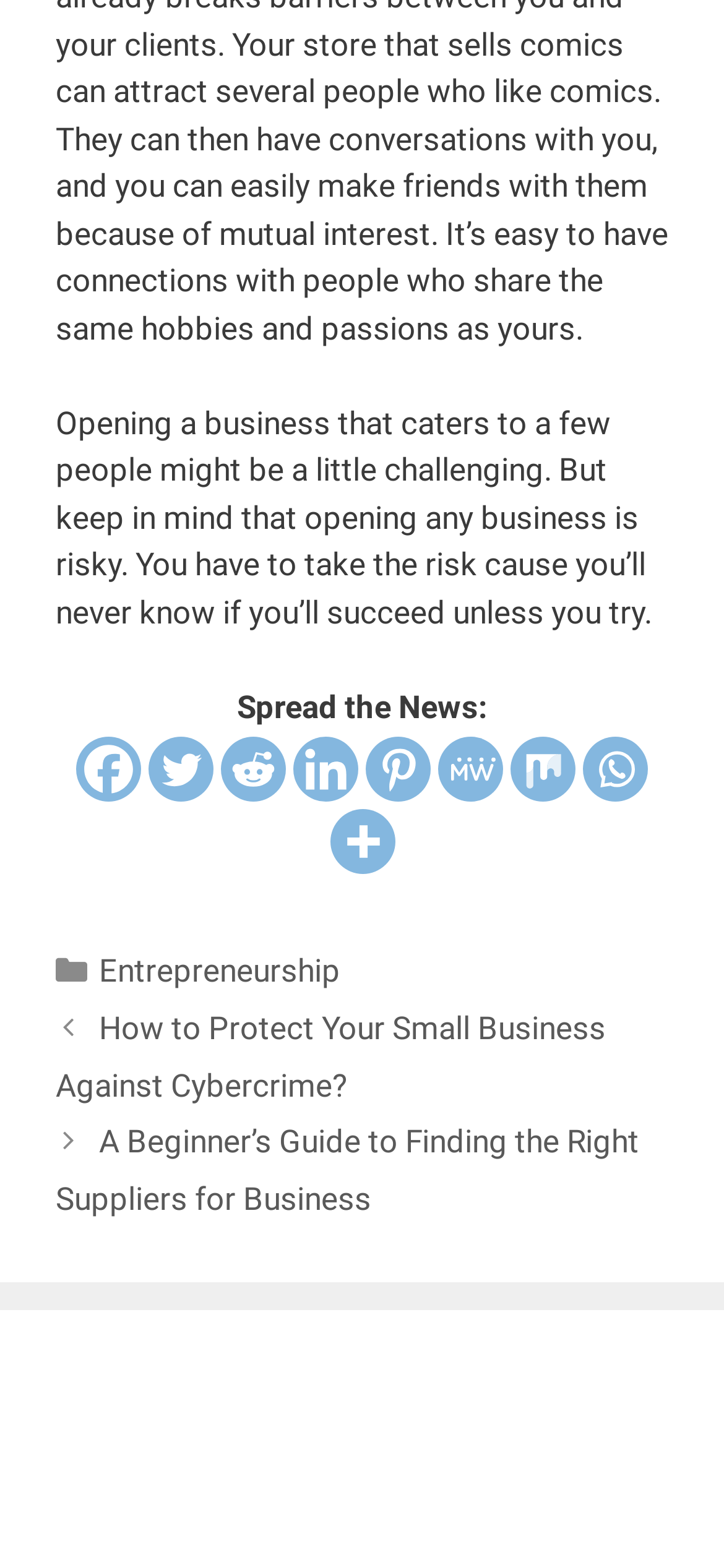Could you highlight the region that needs to be clicked to execute the instruction: "View the revenueloop logo"?

[0.103, 0.893, 0.854, 0.992]